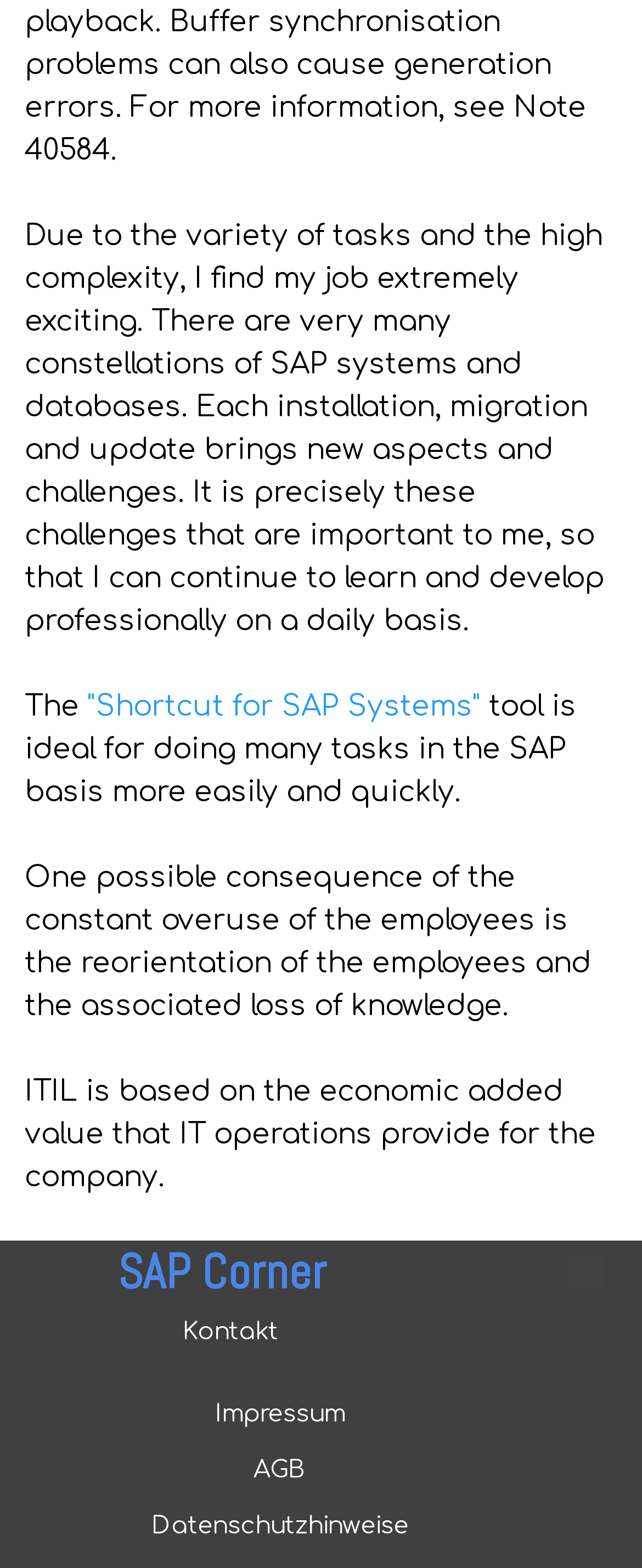Identify the bounding box for the described UI element. Provide the coordinates in (top-left x, top-left y, bottom-right x, bottom-right y) format with values ranging from 0 to 1: Datenschutzhinweise

[0.231, 0.957, 0.641, 0.988]